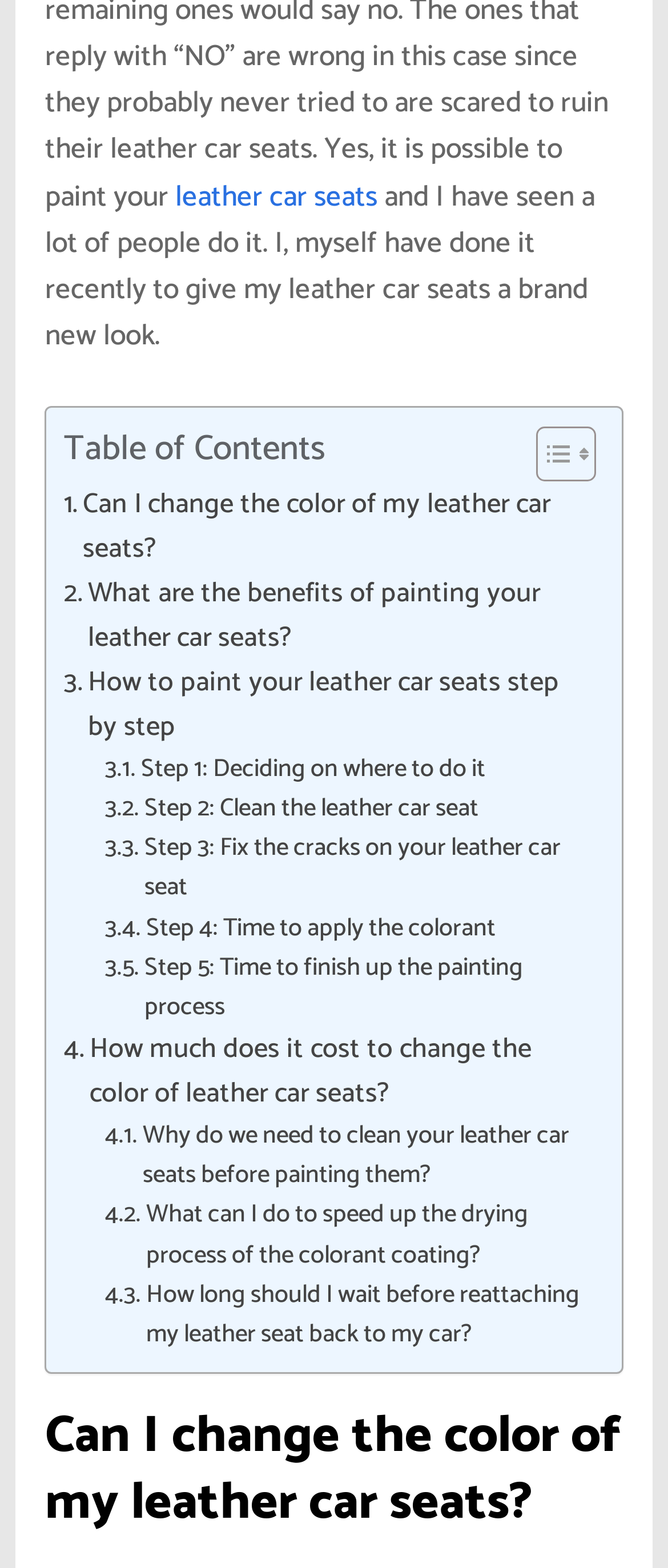Find the bounding box coordinates of the element I should click to carry out the following instruction: "Explore 'Step 1: Deciding on where to do it'".

[0.157, 0.478, 0.726, 0.503]